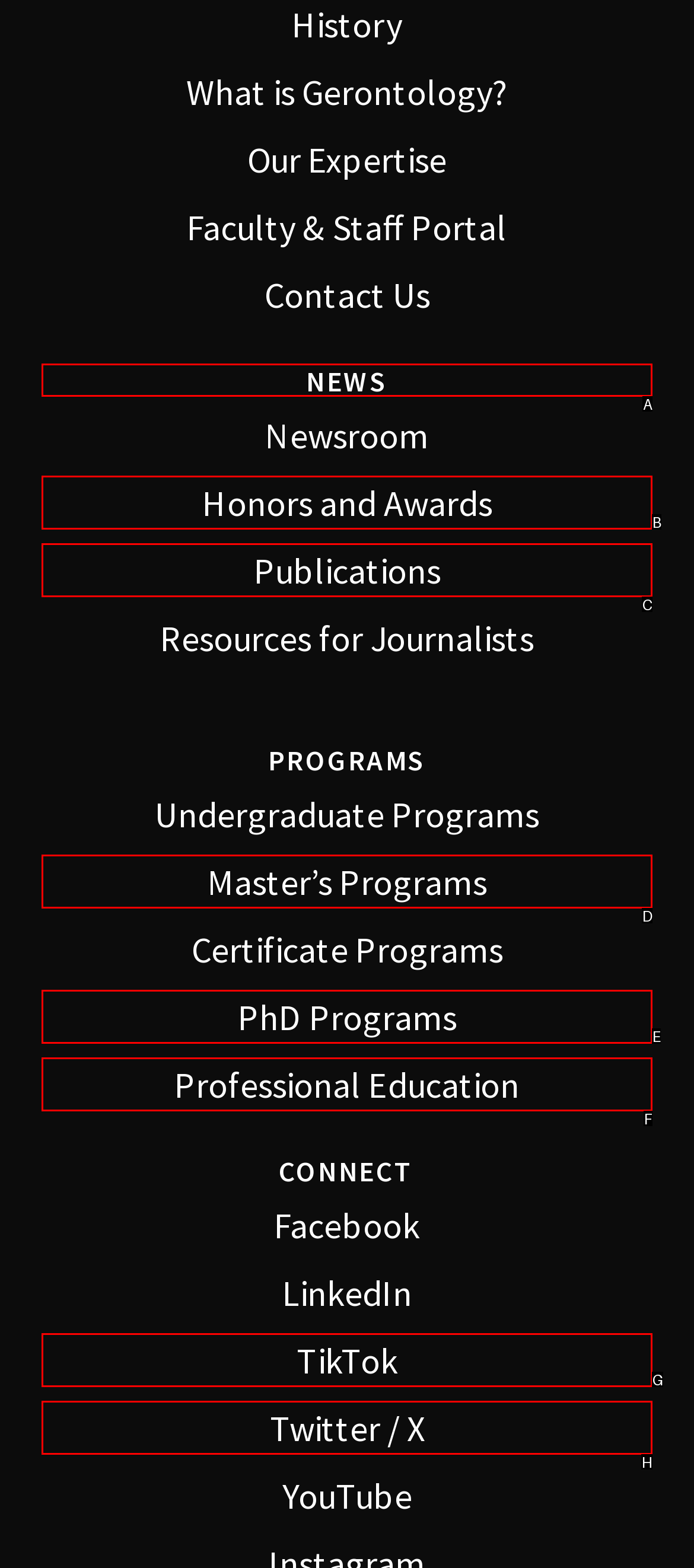Select the correct HTML element to complete the following task: View the recent comments
Provide the letter of the choice directly from the given options.

None